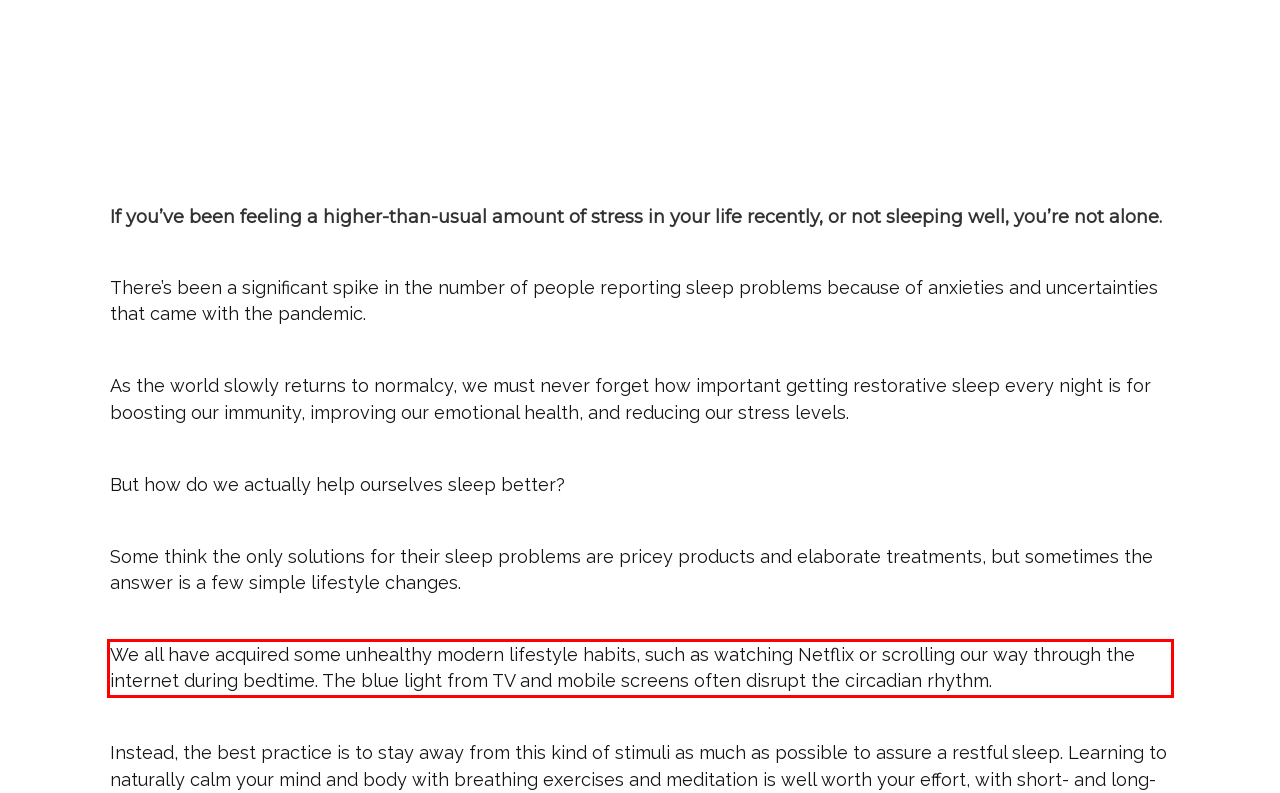You are presented with a screenshot containing a red rectangle. Extract the text found inside this red bounding box.

We all have acquired some unhealthy modern lifestyle habits, such as watching Netflix or scrolling our way through the internet during bedtime. The blue light from TV and mobile screens often disrupt the circadian rhythm.